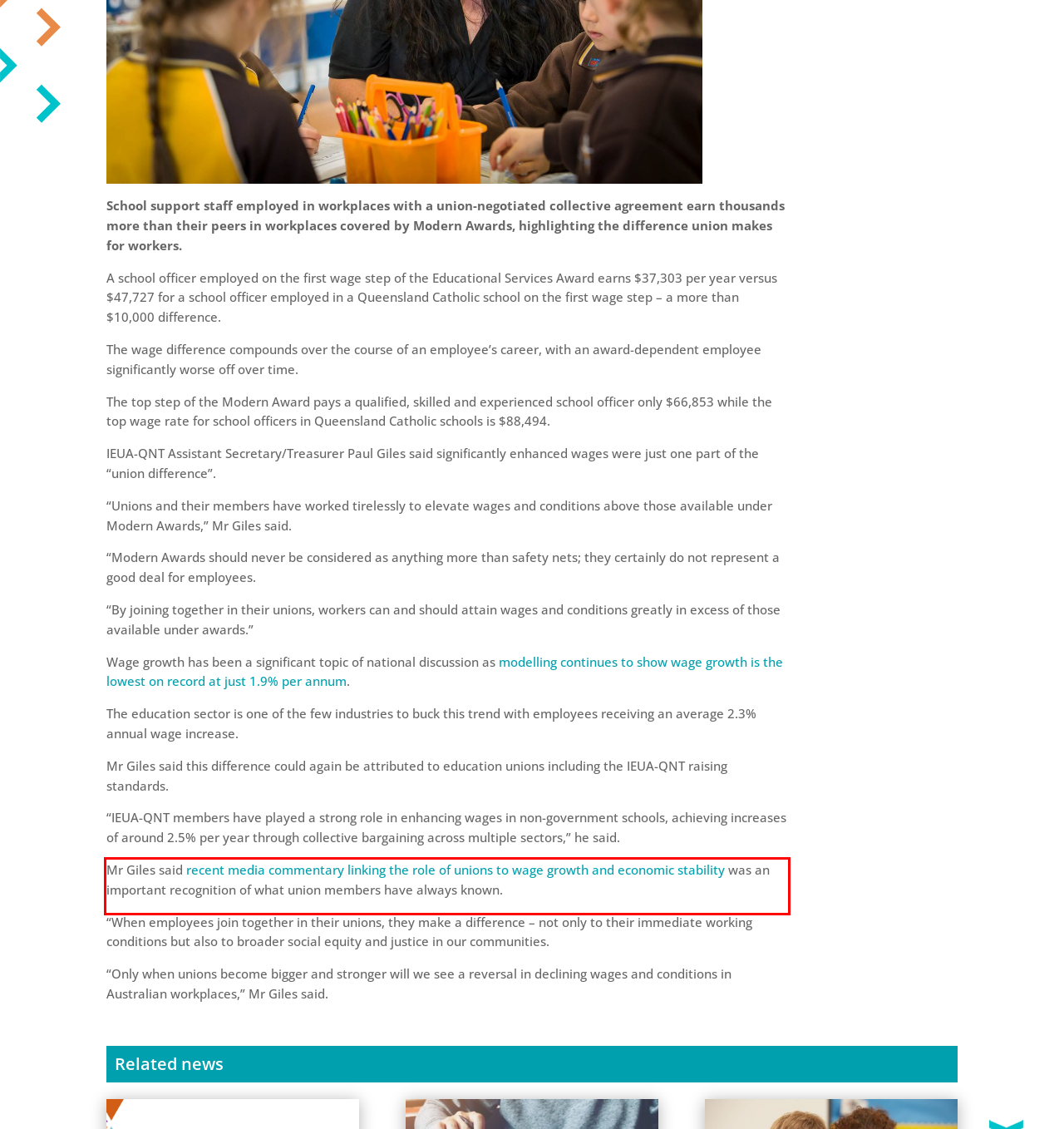Identify the red bounding box in the webpage screenshot and perform OCR to generate the text content enclosed.

Mr Giles said recent media commentary linking the role of unions to wage growth and economic stability was an important recognition of what union members have always known.